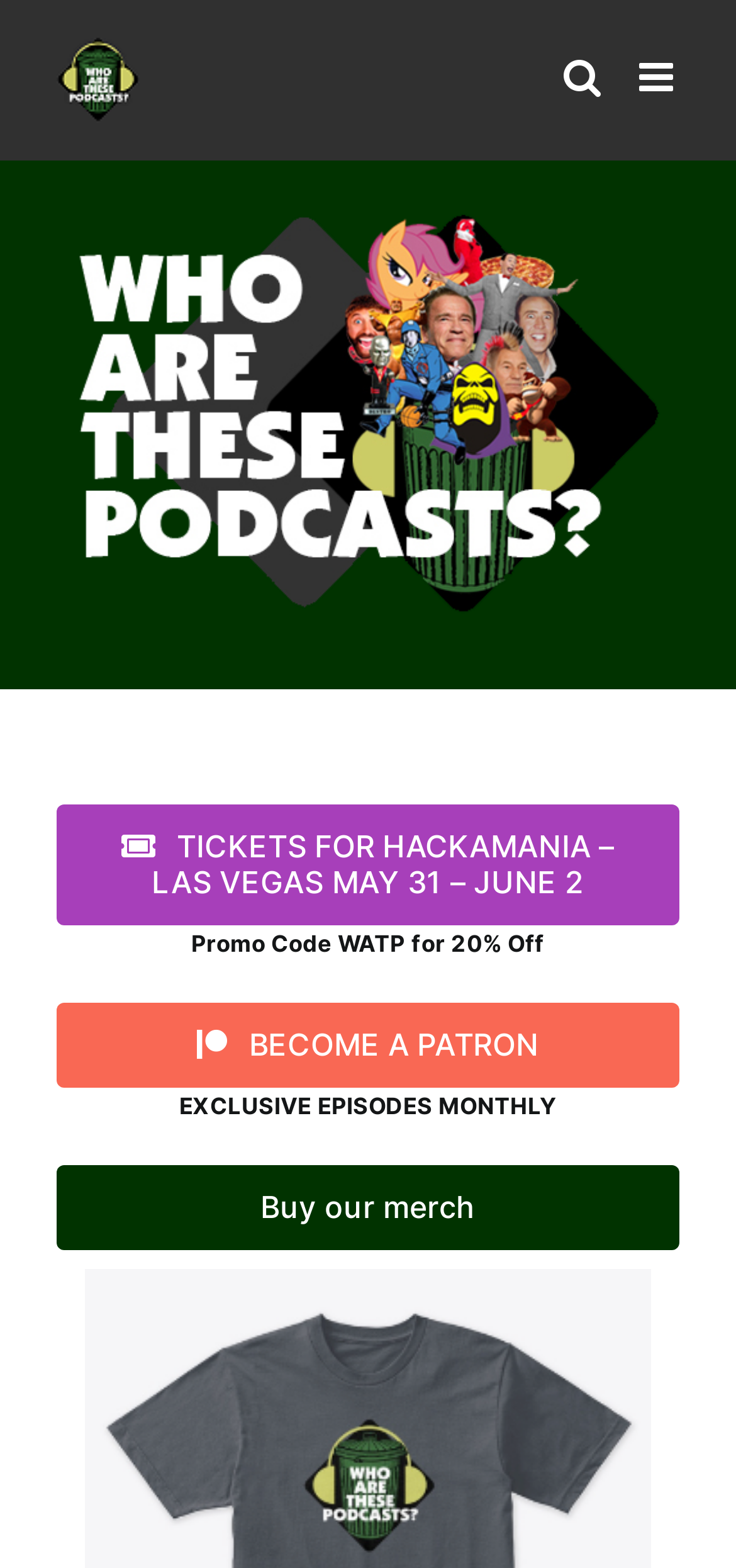Give a short answer to this question using one word or a phrase:
How many links are in the top navigation menu?

4